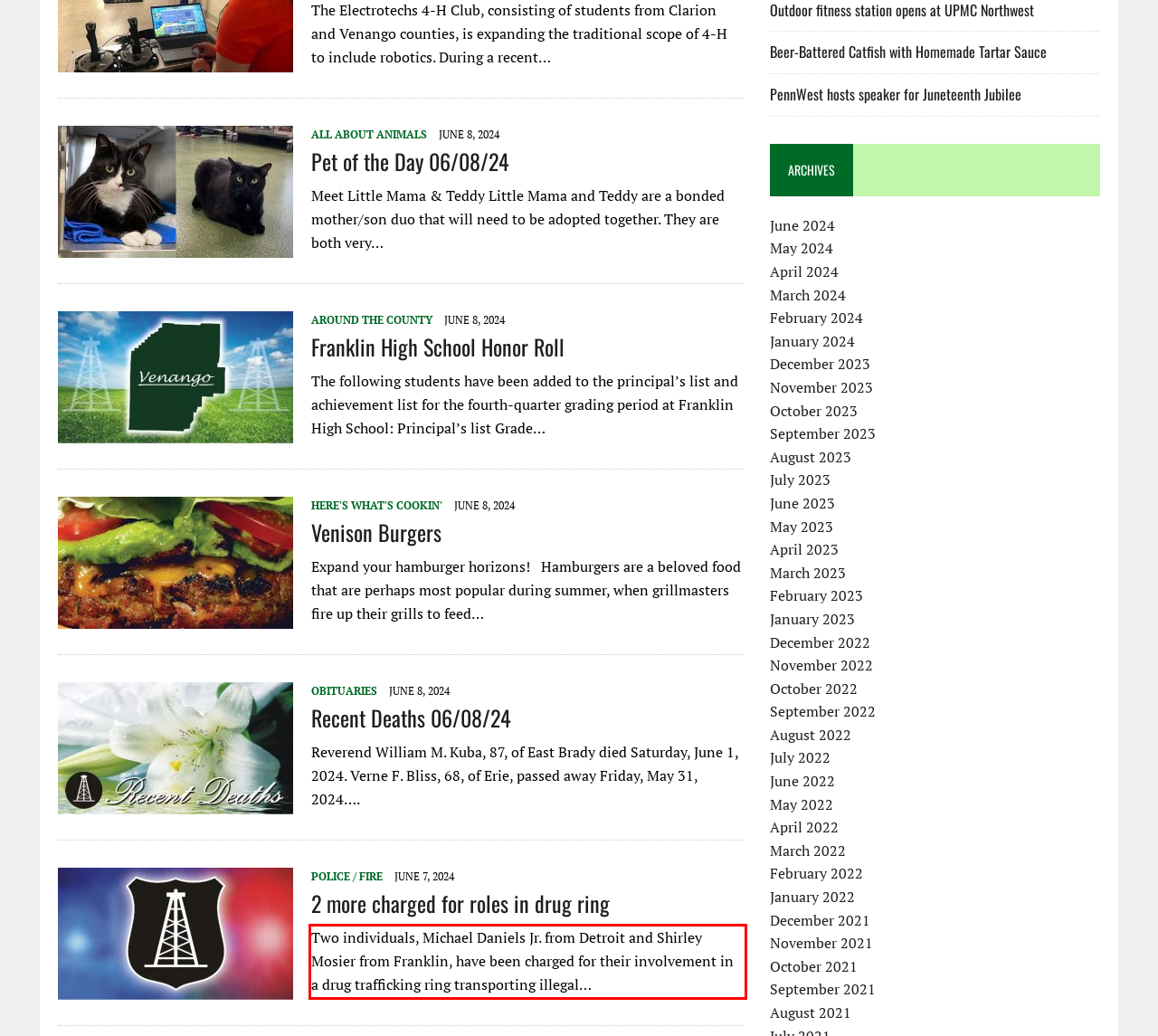Please take the screenshot of the webpage, find the red bounding box, and generate the text content that is within this red bounding box.

Two individuals, Michael Daniels Jr. from Detroit and Shirley Mosier from Franklin, have been charged for their involvement in a drug trafficking ring transporting illegal…